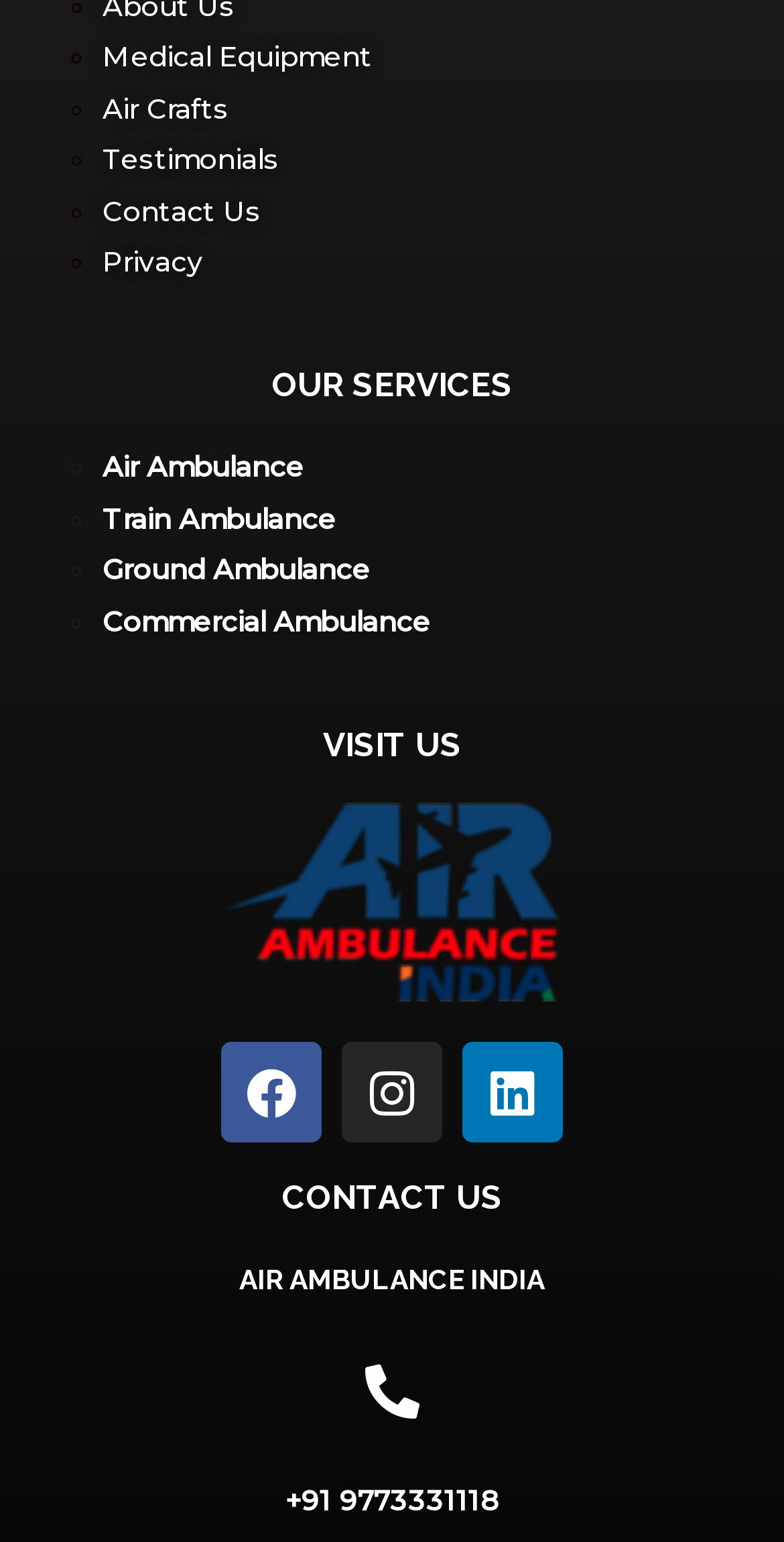Please identify the bounding box coordinates of the element's region that I should click in order to complete the following instruction: "Click on Medical Equipment". The bounding box coordinates consist of four float numbers between 0 and 1, i.e., [left, top, right, bottom].

[0.131, 0.027, 0.474, 0.047]